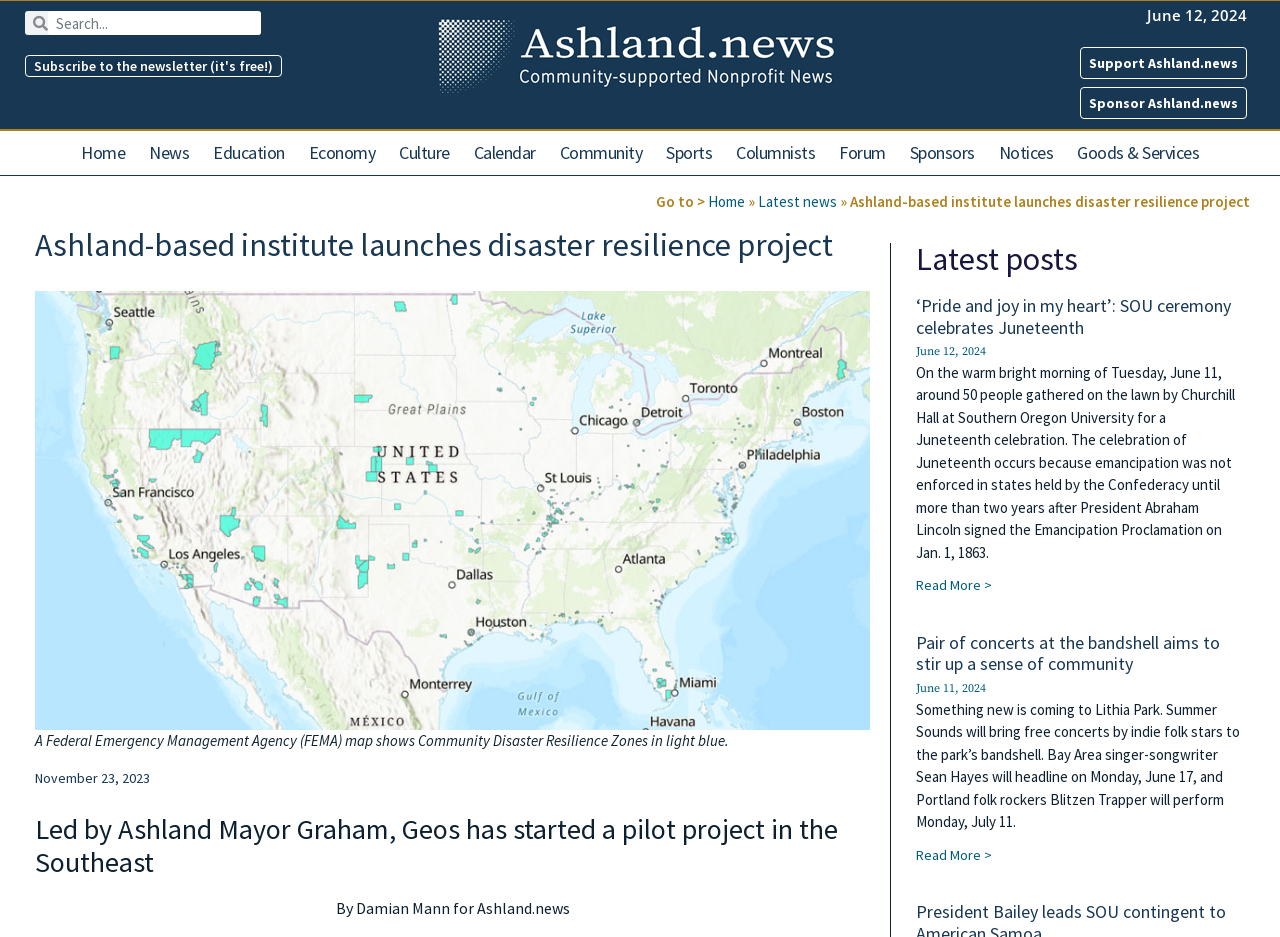Can you specify the bounding box coordinates of the area that needs to be clicked to fulfill the following instruction: "Go to Home page"?

[0.054, 0.144, 0.107, 0.182]